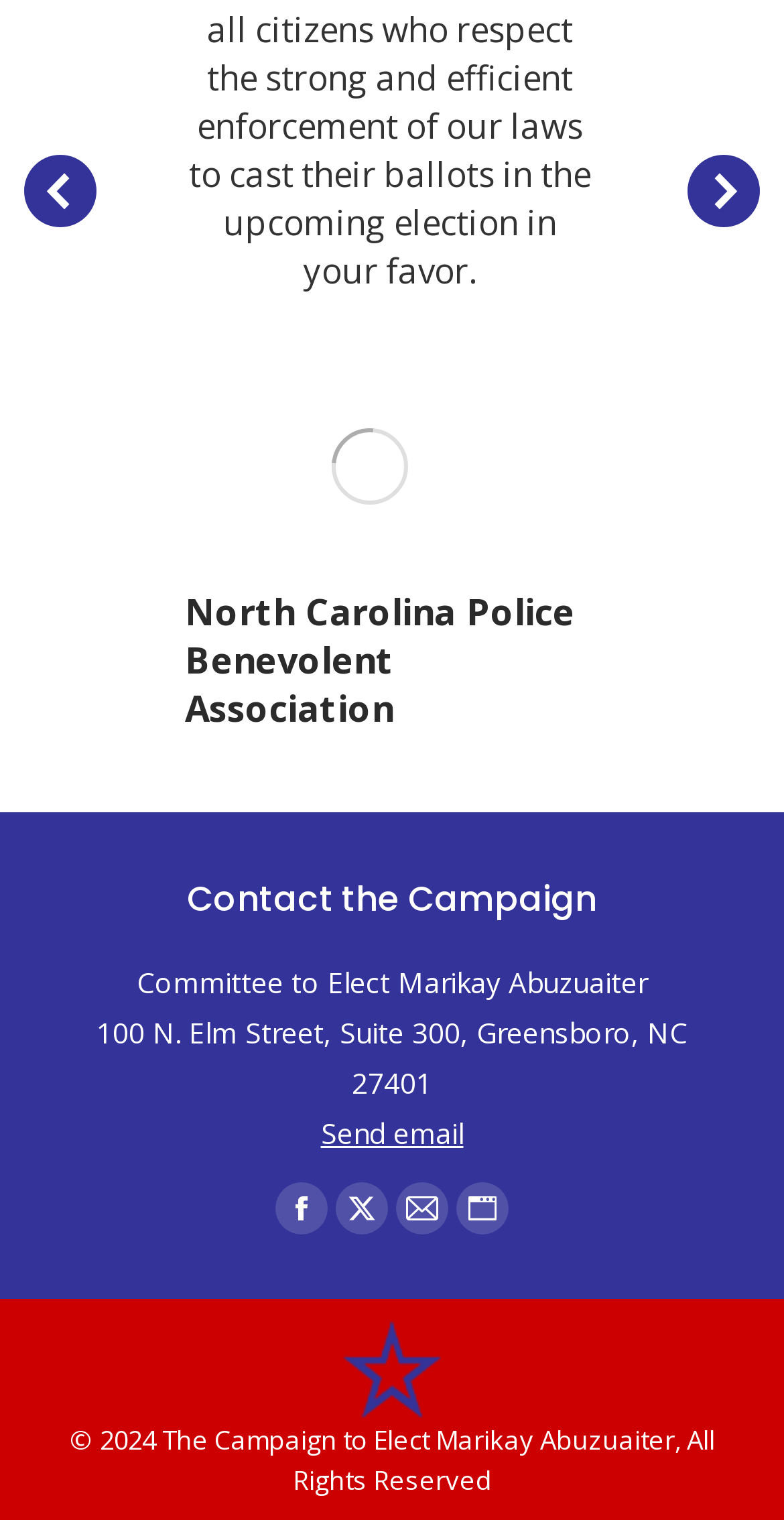What is the copyright year of the campaign?
Please answer the question as detailed as possible based on the image.

The copyright year of the campaign can be found in the StaticText element with the text '© 2024 The Campaign to Elect Marikay Abuzuaiter, All Rights Reserved' located at the bottom of the webpage.